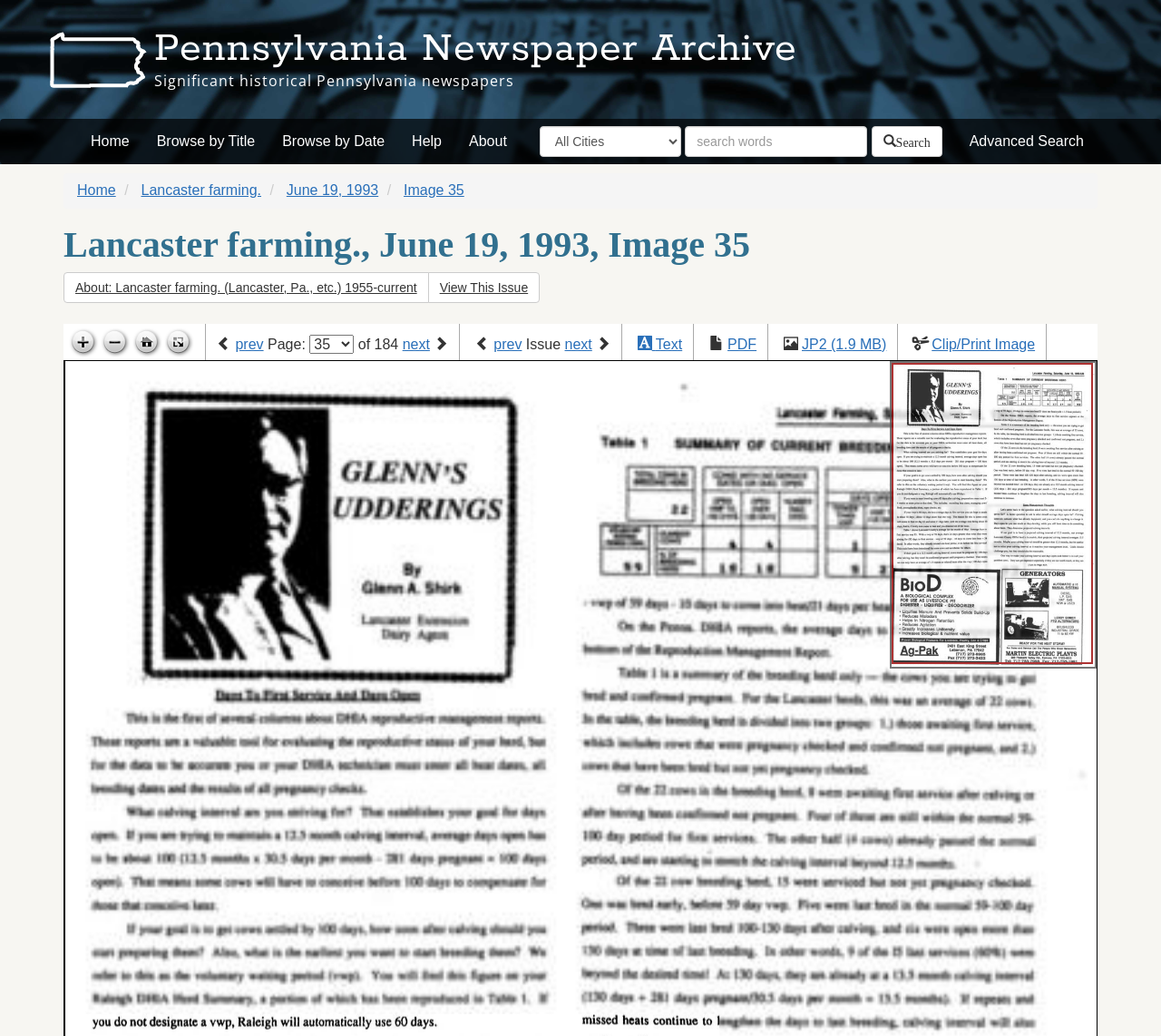Please identify the bounding box coordinates of the region to click in order to complete the task: "Zoom in". The coordinates must be four float numbers between 0 and 1, specified as [left, top, right, bottom].

[0.058, 0.316, 0.085, 0.345]